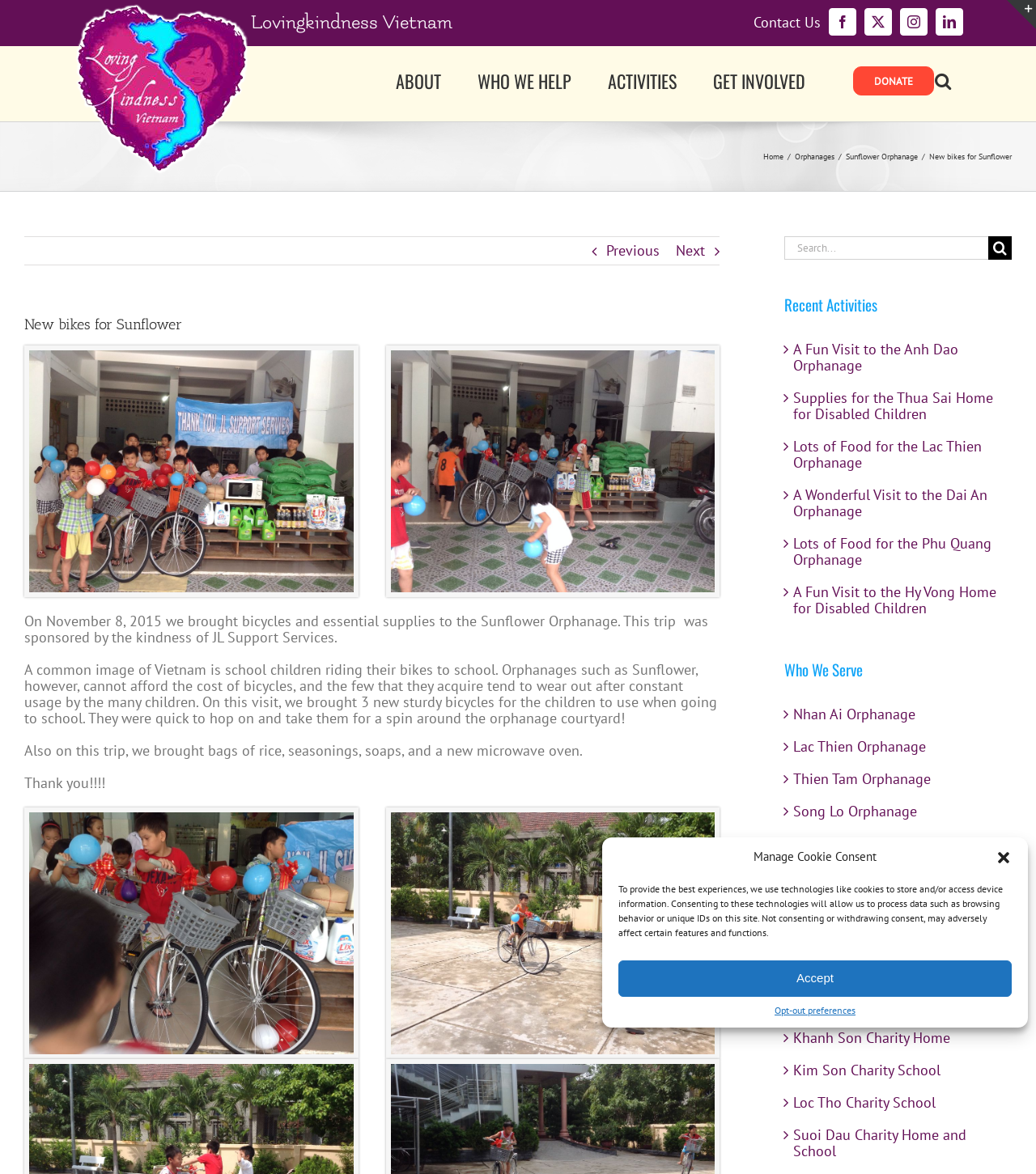Given the element description "Hard Enamel Pins", identify the bounding box of the corresponding UI element.

None